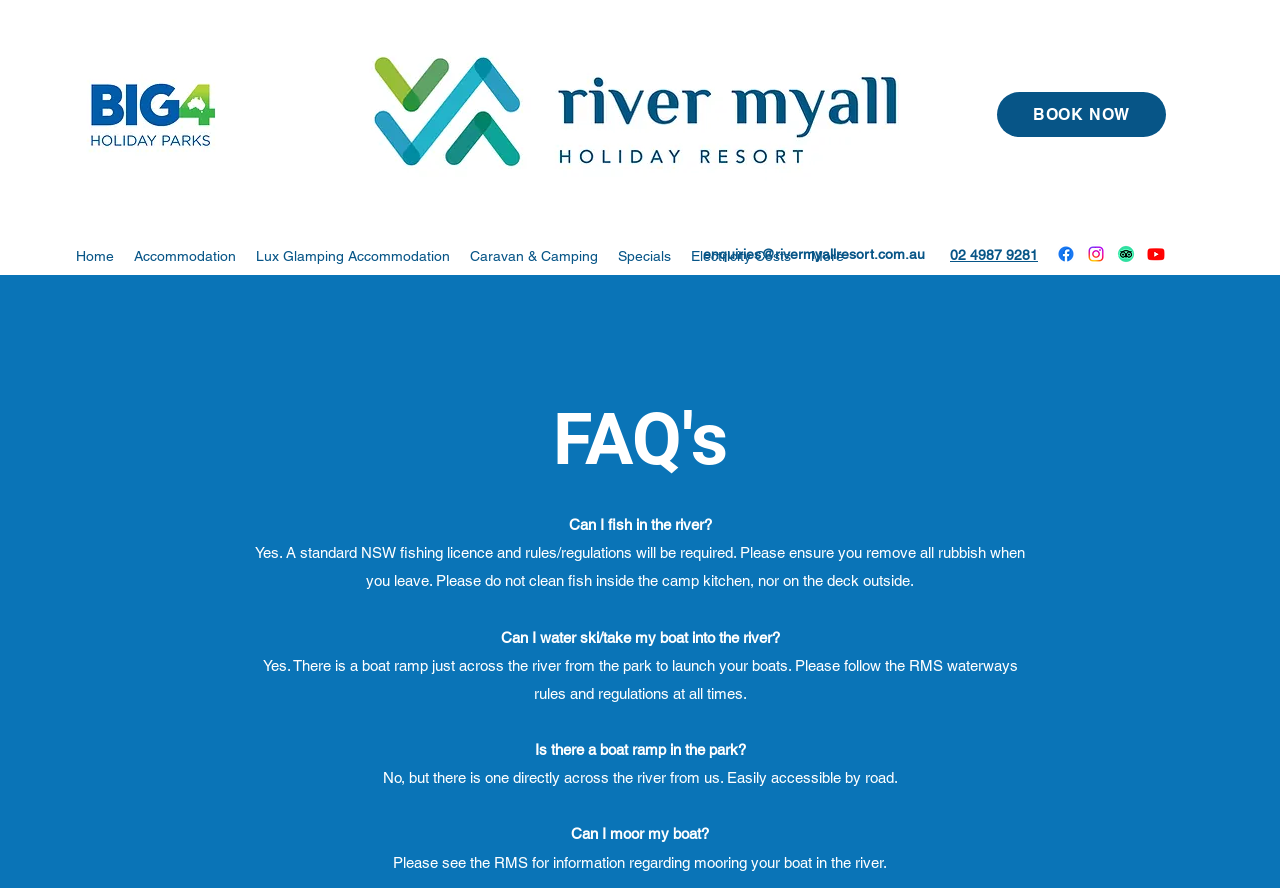What is the contact email of the holiday park?
Please answer the question with as much detail and depth as you can.

I found this answer by looking at the contact information section of the webpage, which lists the email address 'enquiries@rivermyallresort.com.au' as a way to get in touch with the holiday park.